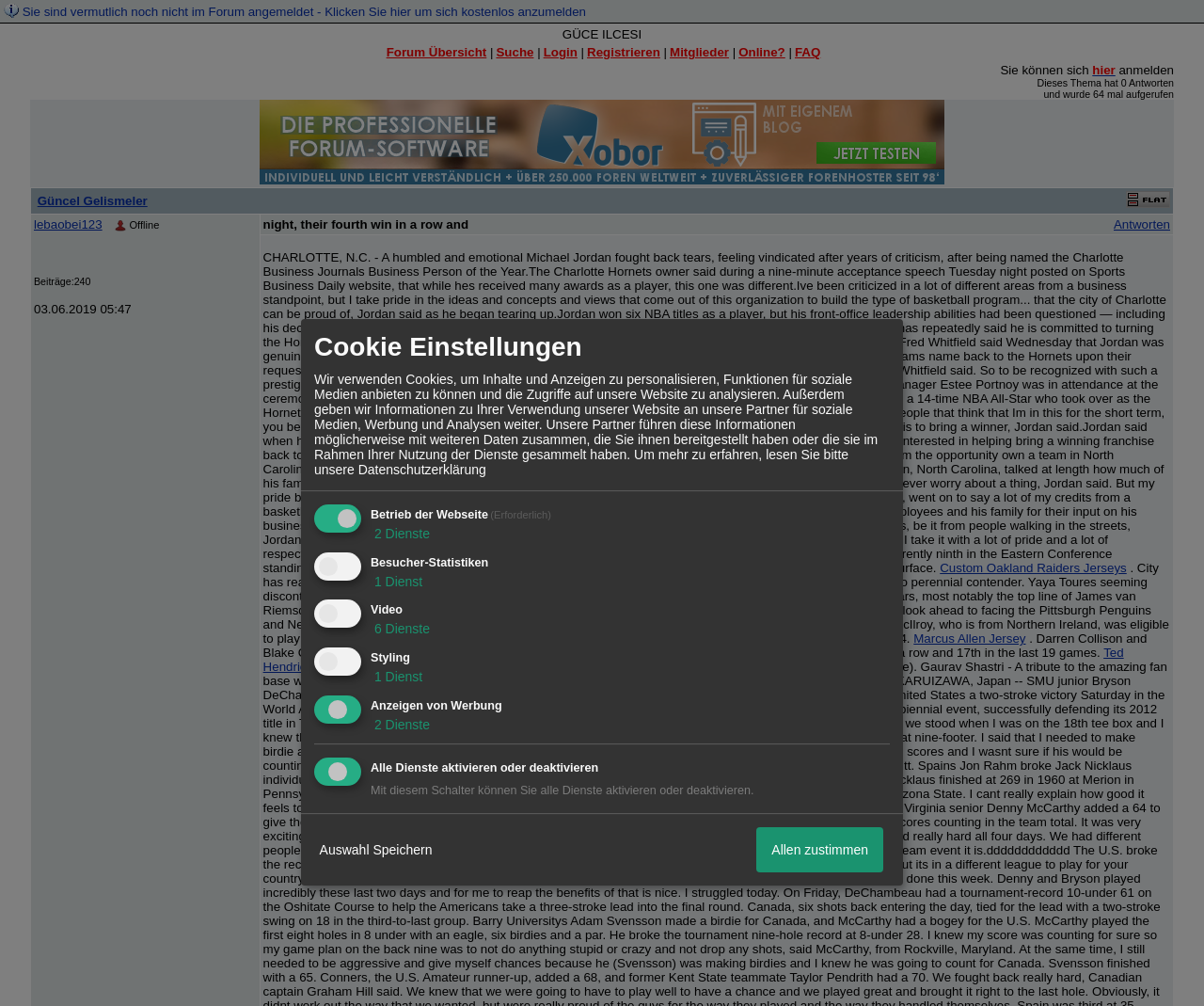Determine the bounding box coordinates of the clickable area required to perform the following instruction: "Click on the 'hier' link". The coordinates should be represented as four float numbers between 0 and 1: [left, top, right, bottom].

[0.907, 0.063, 0.926, 0.077]